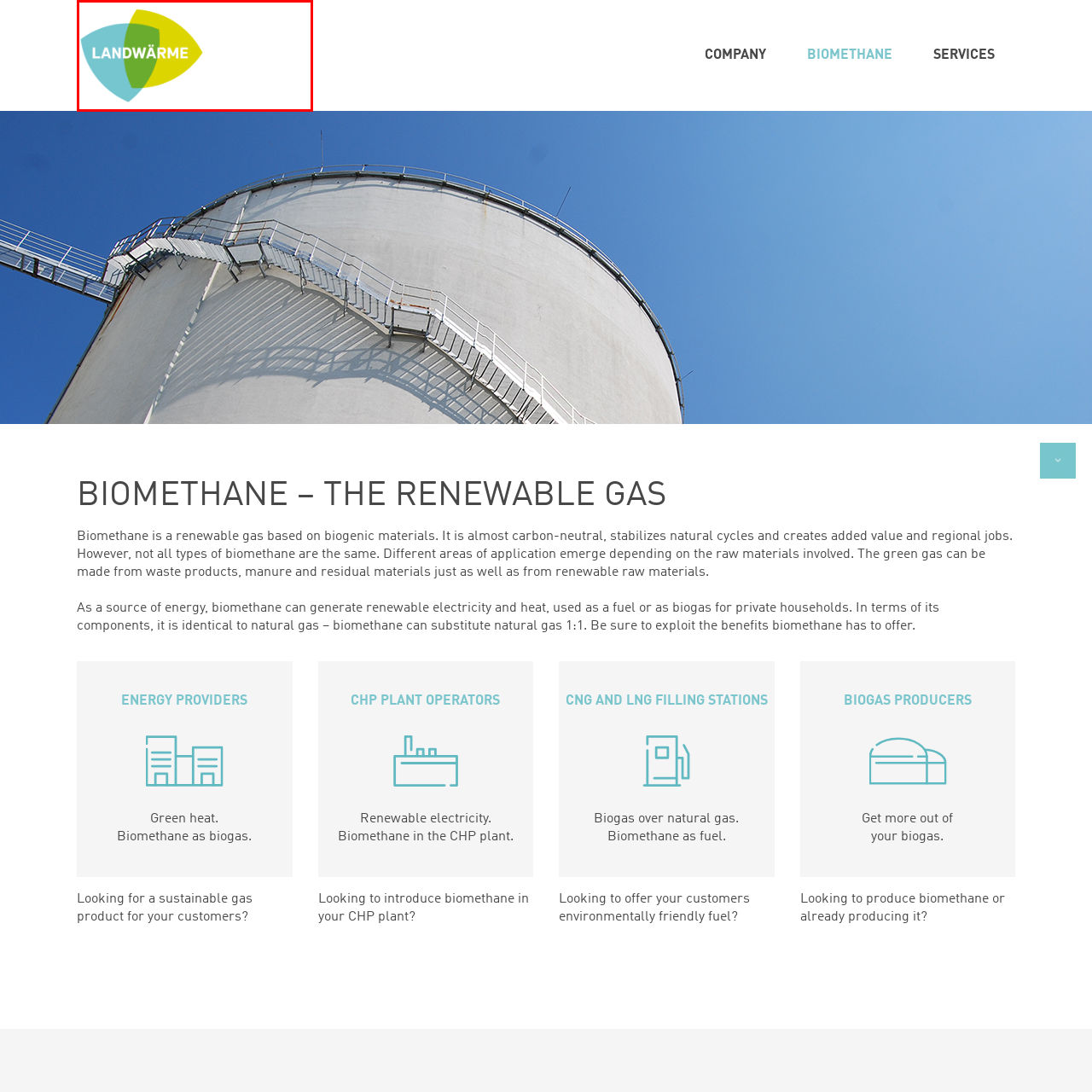Look at the image enclosed within the red outline and answer the question with a single word or phrase:
What field is the company associated with?

Sustainable energy solutions